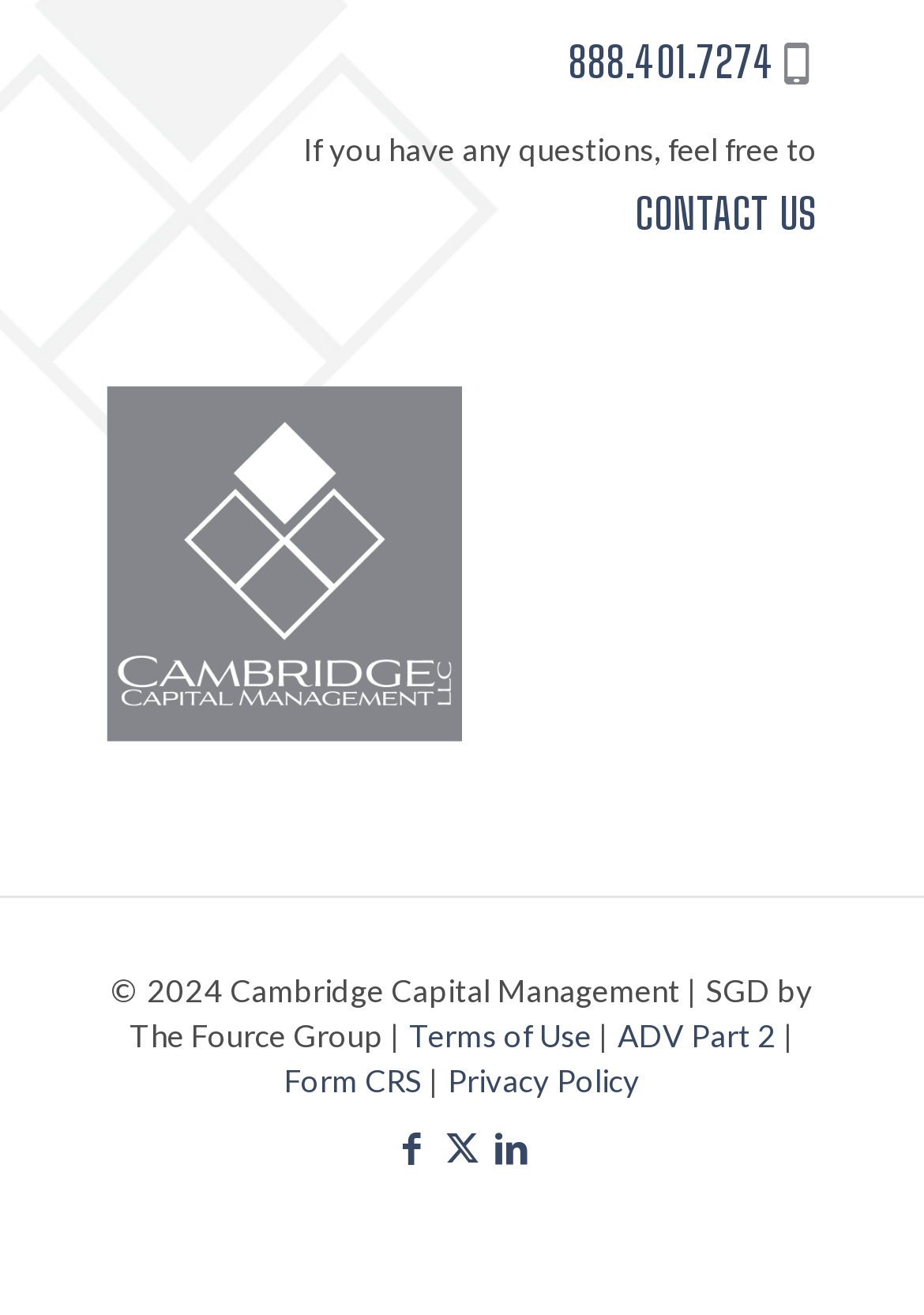Identify the bounding box coordinates of the element that should be clicked to fulfill this task: "Call the phone number". The coordinates should be provided as four float numbers between 0 and 1, i.e., [left, top, right, bottom].

[0.115, 0.024, 0.885, 0.069]